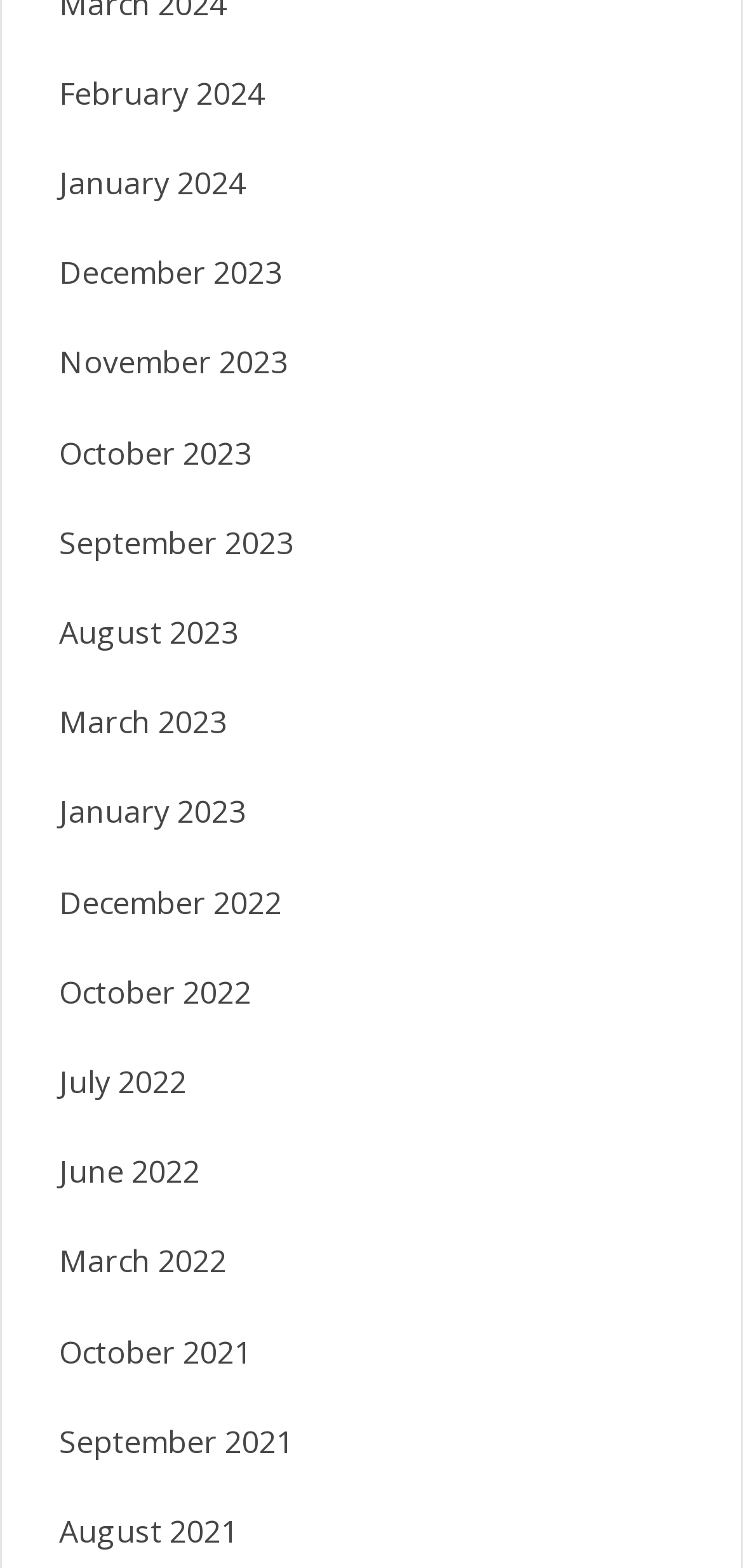Give a short answer to this question using one word or a phrase:
What is the earliest month listed?

August 2021